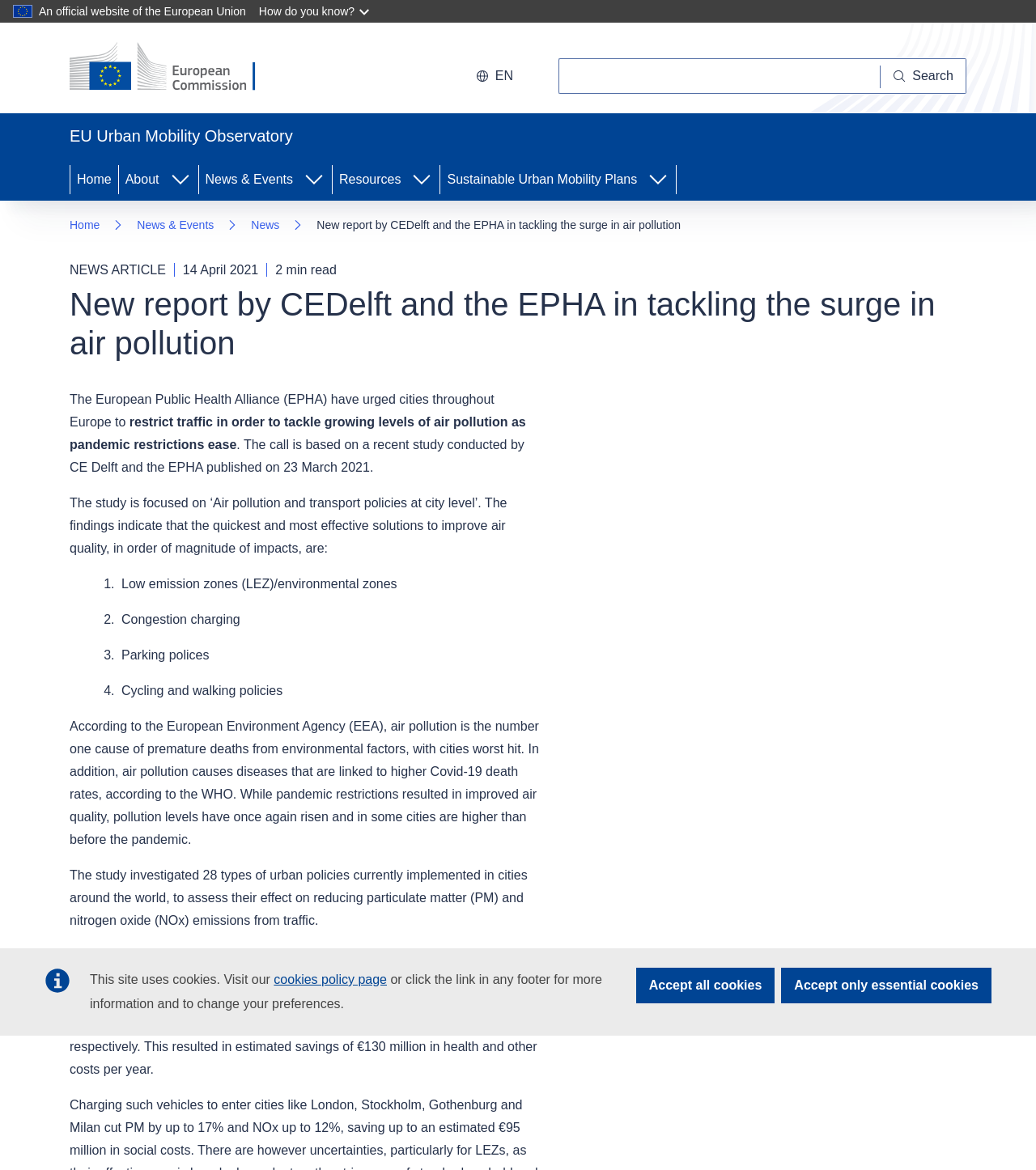Specify the bounding box coordinates of the area that needs to be clicked to achieve the following instruction: "Read news article".

[0.067, 0.243, 0.933, 0.31]